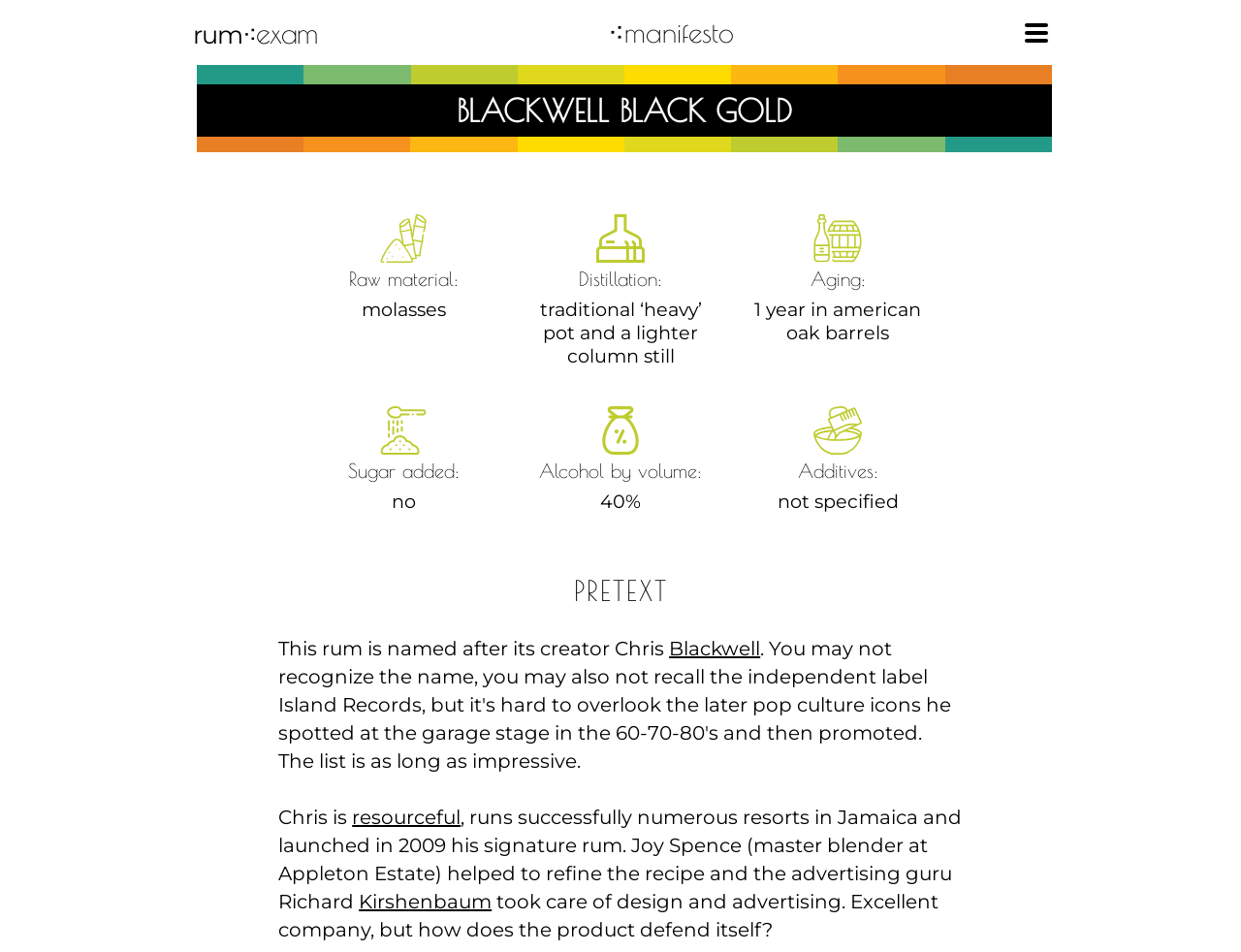Who helped refine the recipe of Blackwell Black Gold?
Provide an in-depth and detailed answer to the question.

I found the answer by reading the text that says 'Joy Spence (master blender at Appleton Estate) helped to refine the recipe...'.